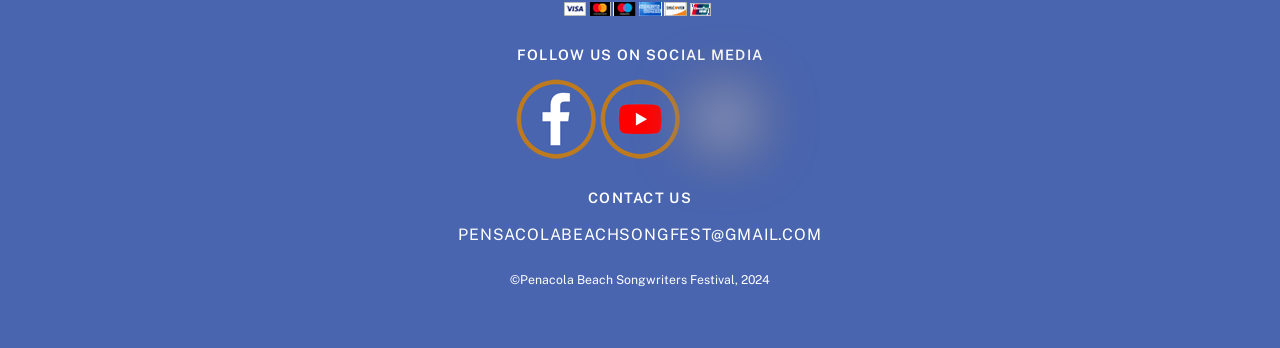What year is the copyright for?
Provide a detailed answer to the question, using the image to inform your response.

I found a StaticText element with the text '©Penacola Beach Songwriters Festival, 2024'. The year mentioned in this text is 2024, which is likely the year of copyright.